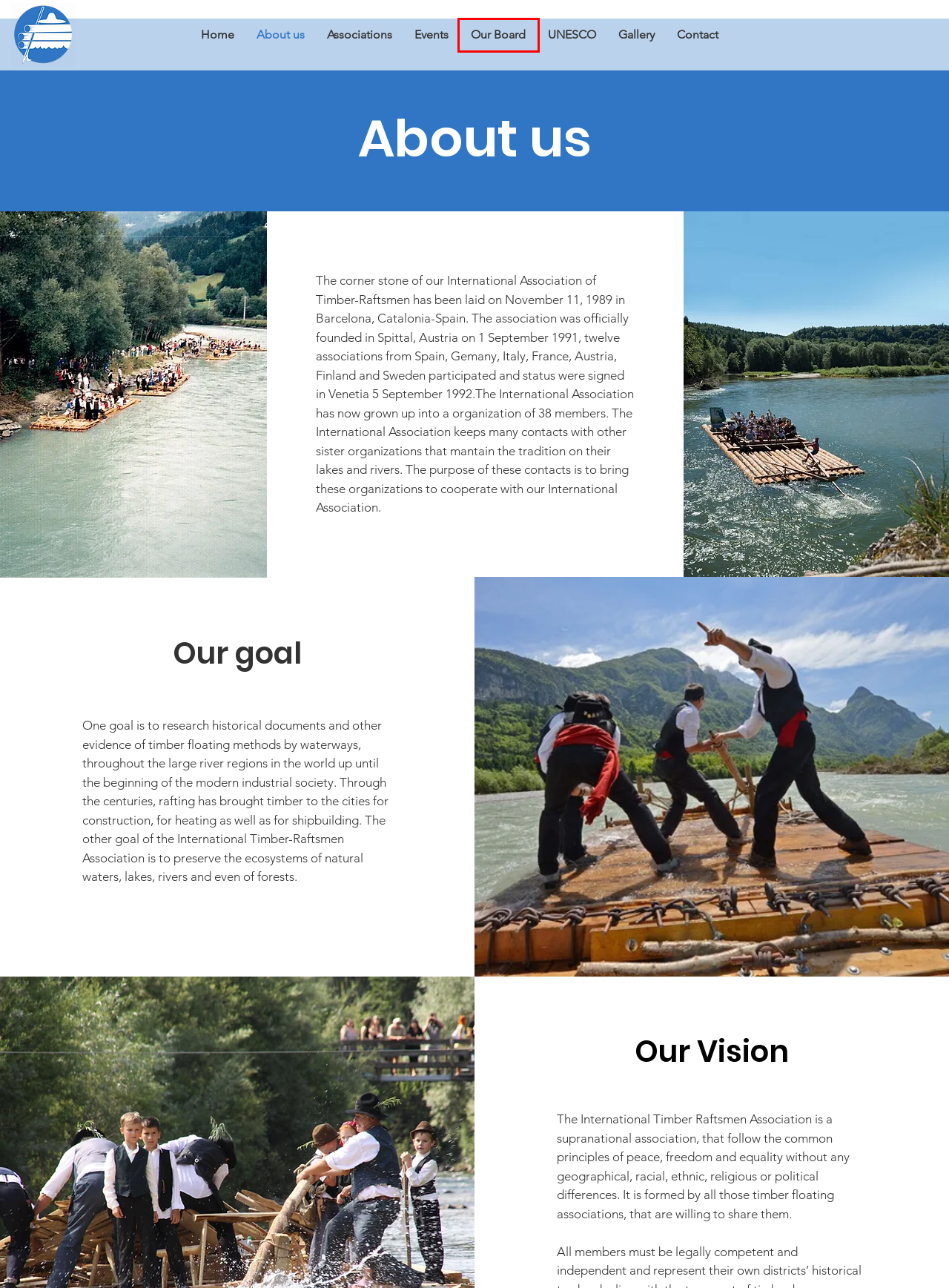You see a screenshot of a webpage with a red bounding box surrounding an element. Pick the webpage description that most accurately represents the new webpage after interacting with the element in the red bounding box. The options are:
A. Associations | Raftsmen
B. UNESCO | Raftsmen
C. Our Board | Raftsmen
D. Gallery | Raftsmen
E. Karla Czechová | Web design & marketing
F. Home | Raftsmen
G. Events | Raftsmen
H. Contact | Raftsmen

C